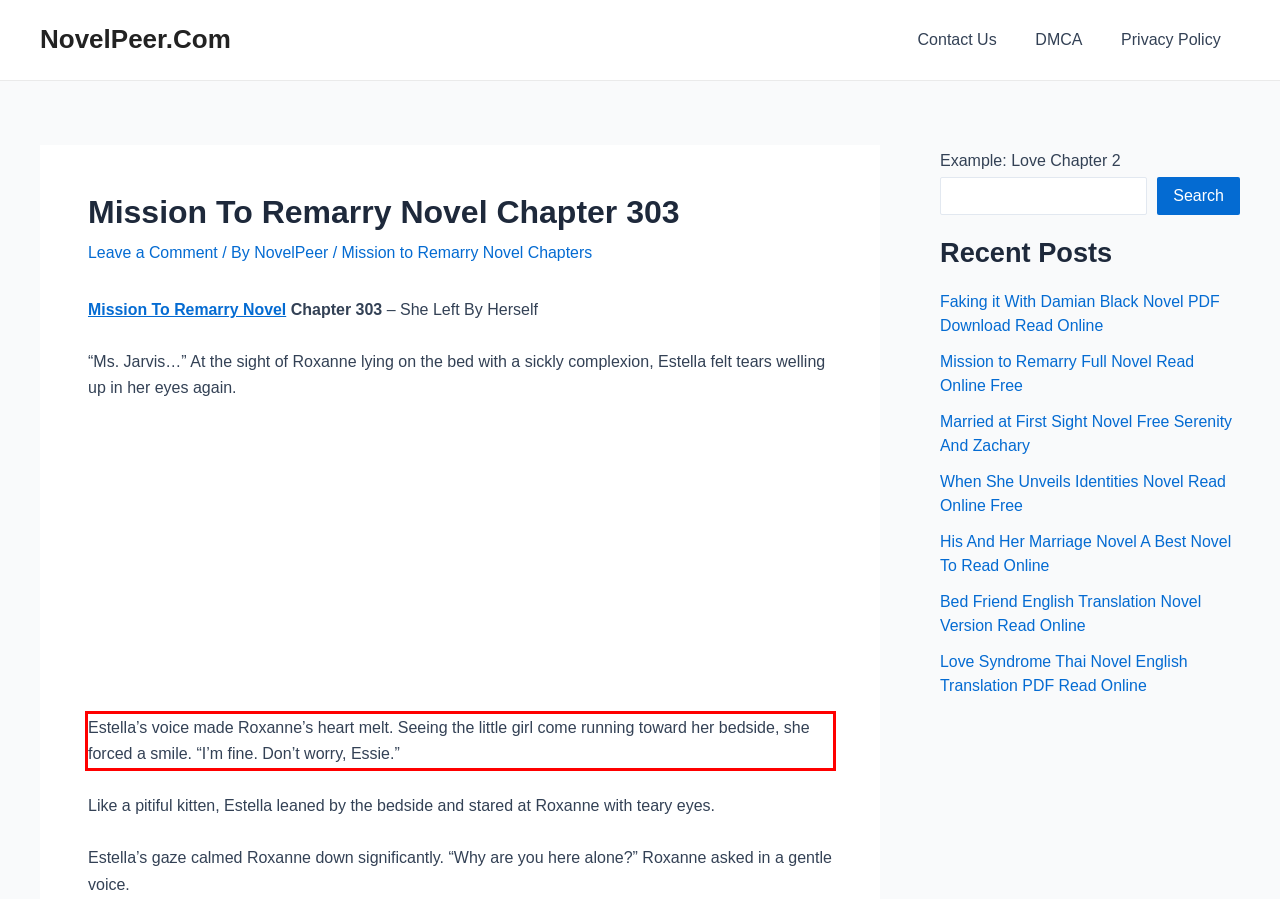The screenshot you have been given contains a UI element surrounded by a red rectangle. Use OCR to read and extract the text inside this red rectangle.

Estella’s voice made Roxanne’s heart melt. Seeing the little girl come running toward her bedside, she forced a smile. “I’m fine. Don’t worry, Essie.”